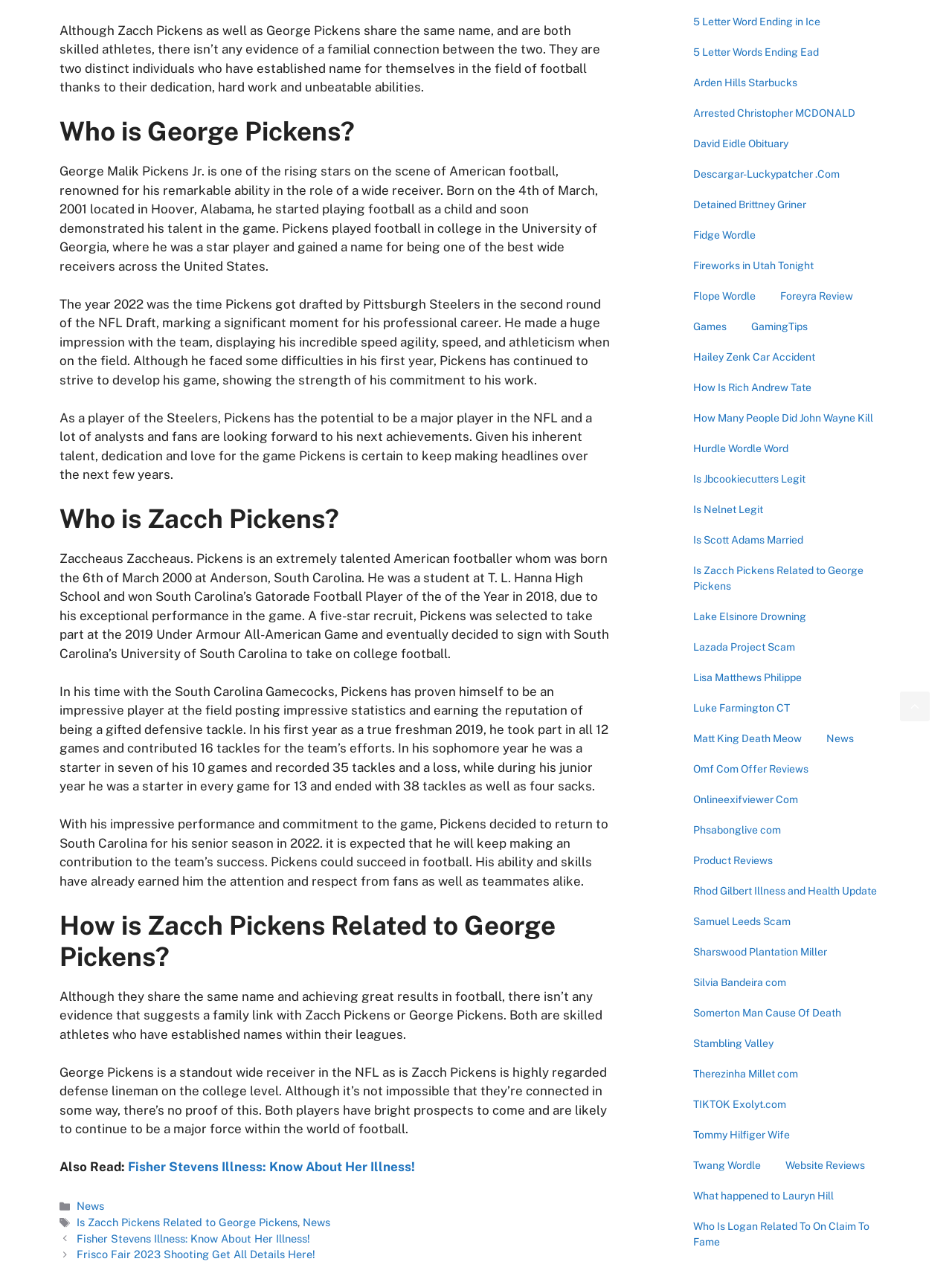Find the coordinates for the bounding box of the element with this description: "Is Scott Adams Married".

[0.719, 0.413, 0.853, 0.431]